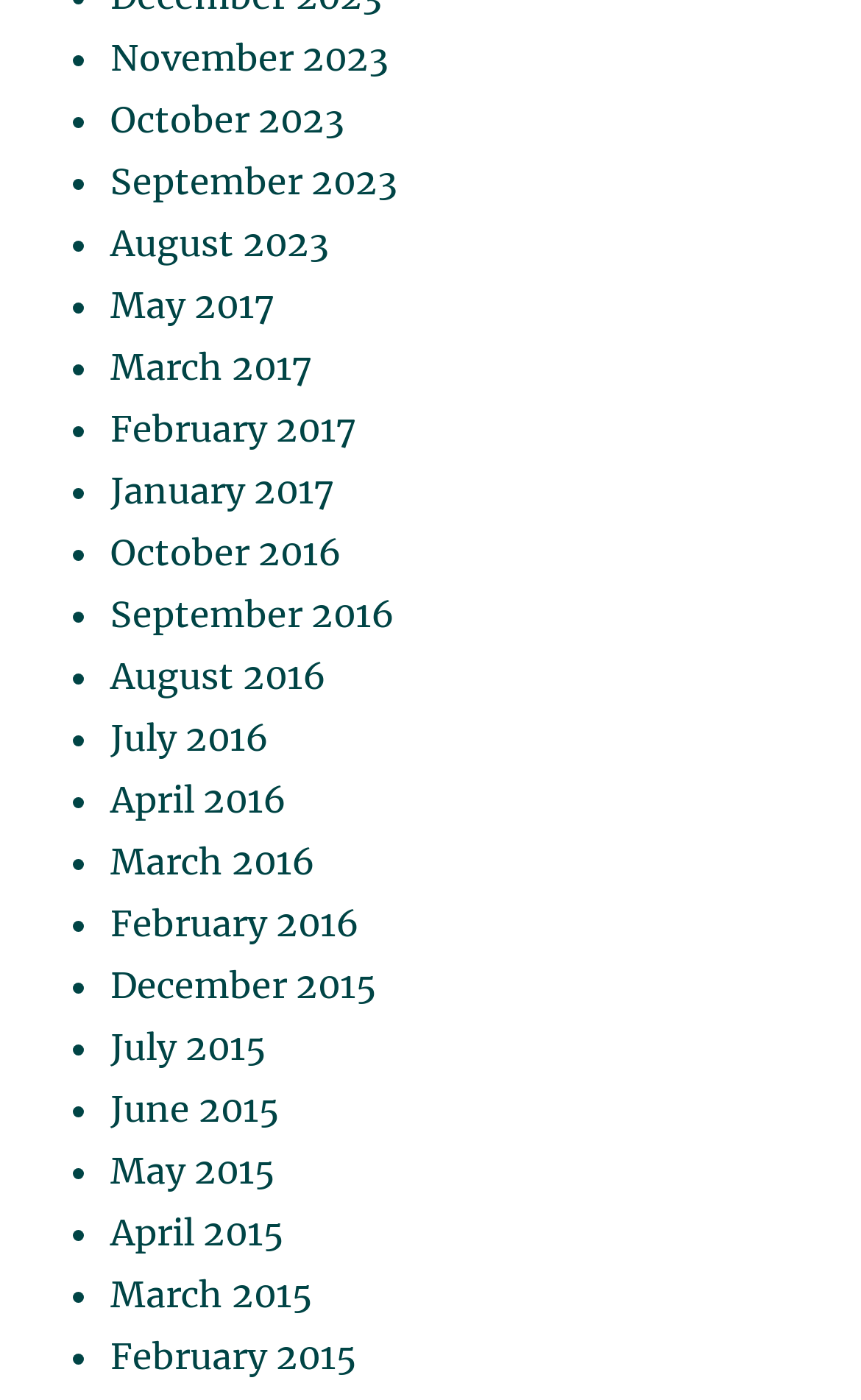Please find the bounding box coordinates of the element's region to be clicked to carry out this instruction: "View November 2023".

[0.128, 0.025, 0.451, 0.057]